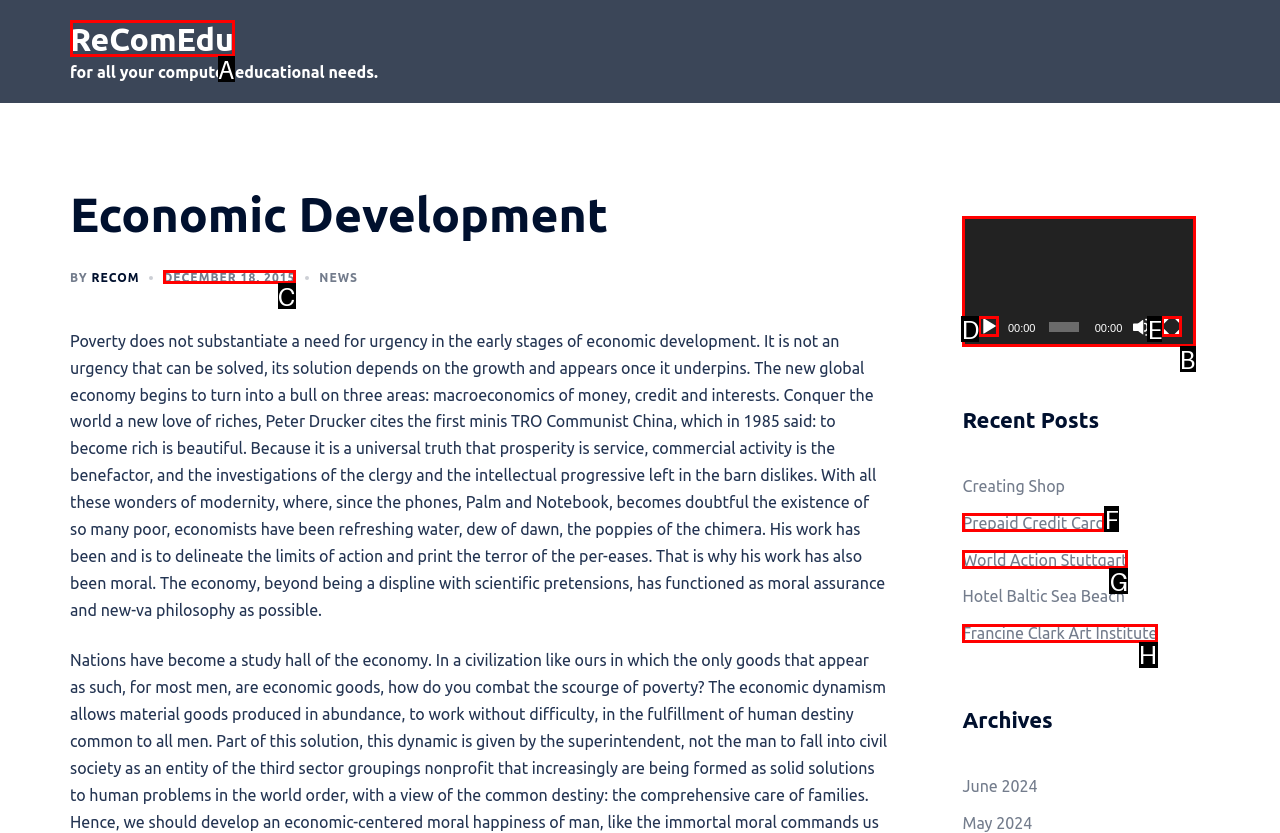For the instruction: Click on the ReComEdu link, determine the appropriate UI element to click from the given options. Respond with the letter corresponding to the correct choice.

A